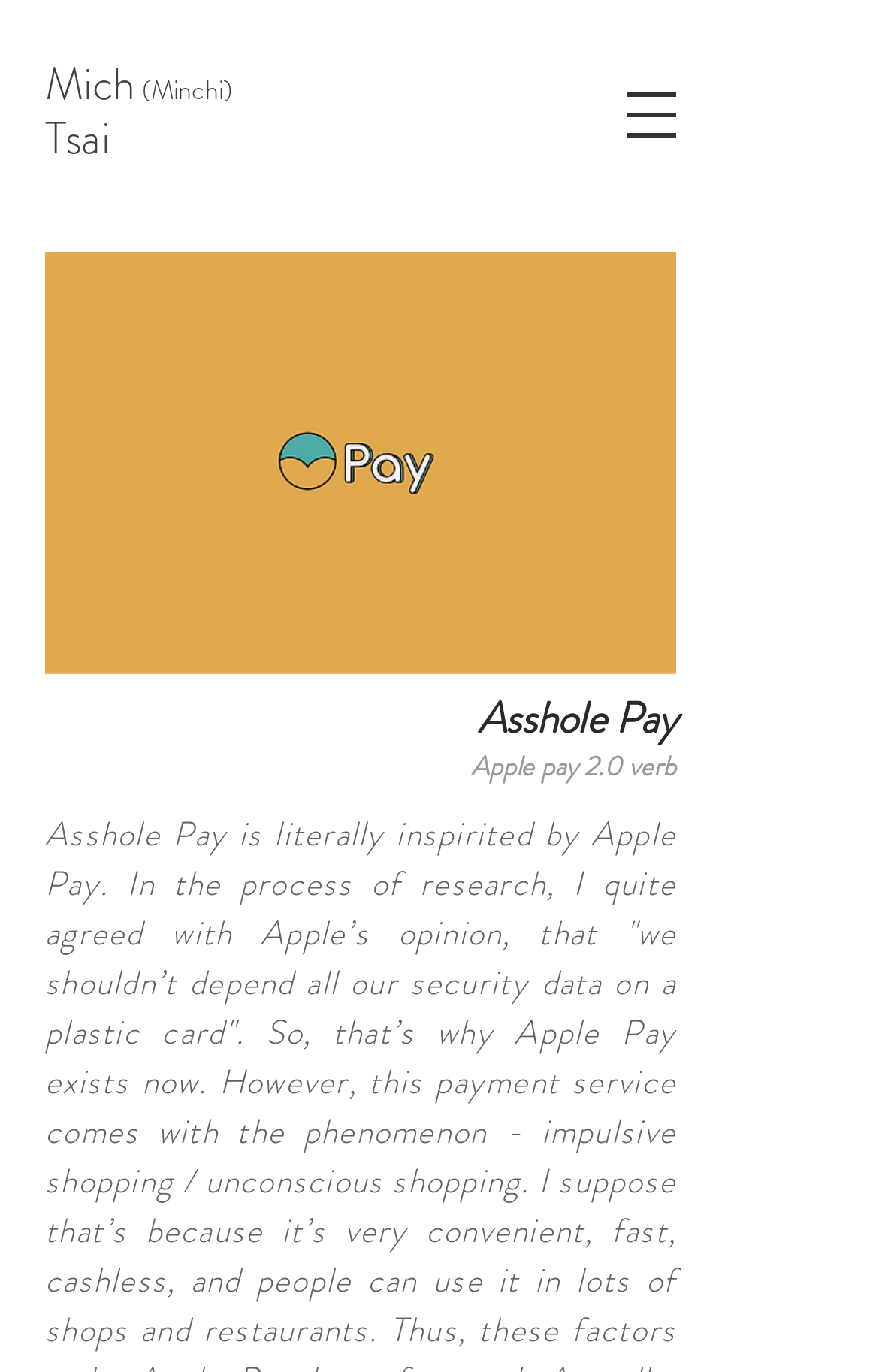Is there a navigation menu on the webpage?
Using the image as a reference, give a one-word or short phrase answer.

Yes